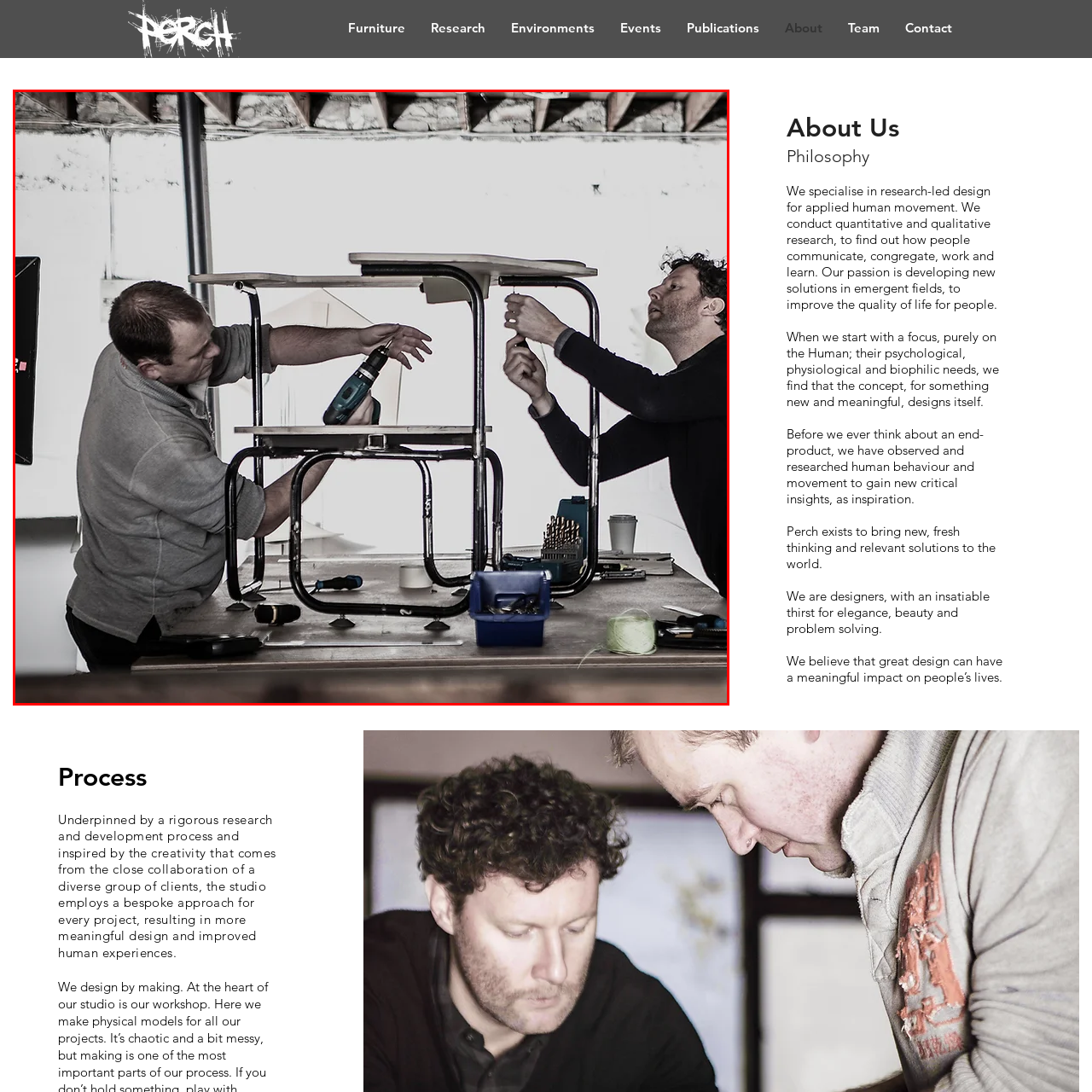What is the significance of understanding human behavior and movement in furniture design?
Scrutinize the image inside the red bounding box and provide a detailed and extensive answer to the question.

According to the caption, understanding human behavior and movement plays a crucial role in furniture design. This is because the designers aim to create meaningful solutions that enhance the quality of life, suggesting that the design of furniture should be informed by a deep understanding of how people interact with and use the furniture.